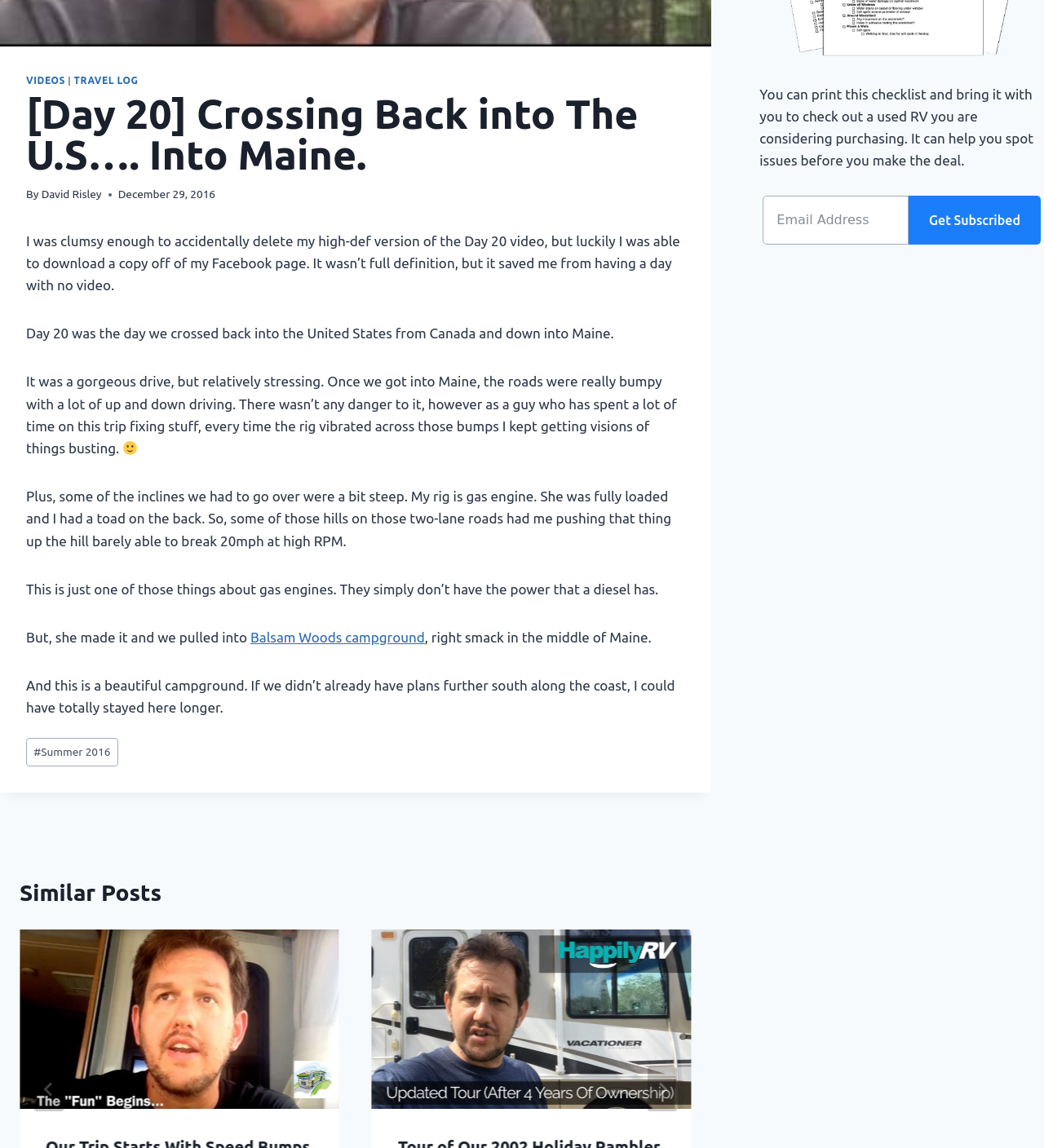Provide the bounding box coordinates for the UI element described in this sentence: "Balsam Woods campground". The coordinates should be four float values between 0 and 1, i.e., [left, top, right, bottom].

[0.24, 0.548, 0.407, 0.562]